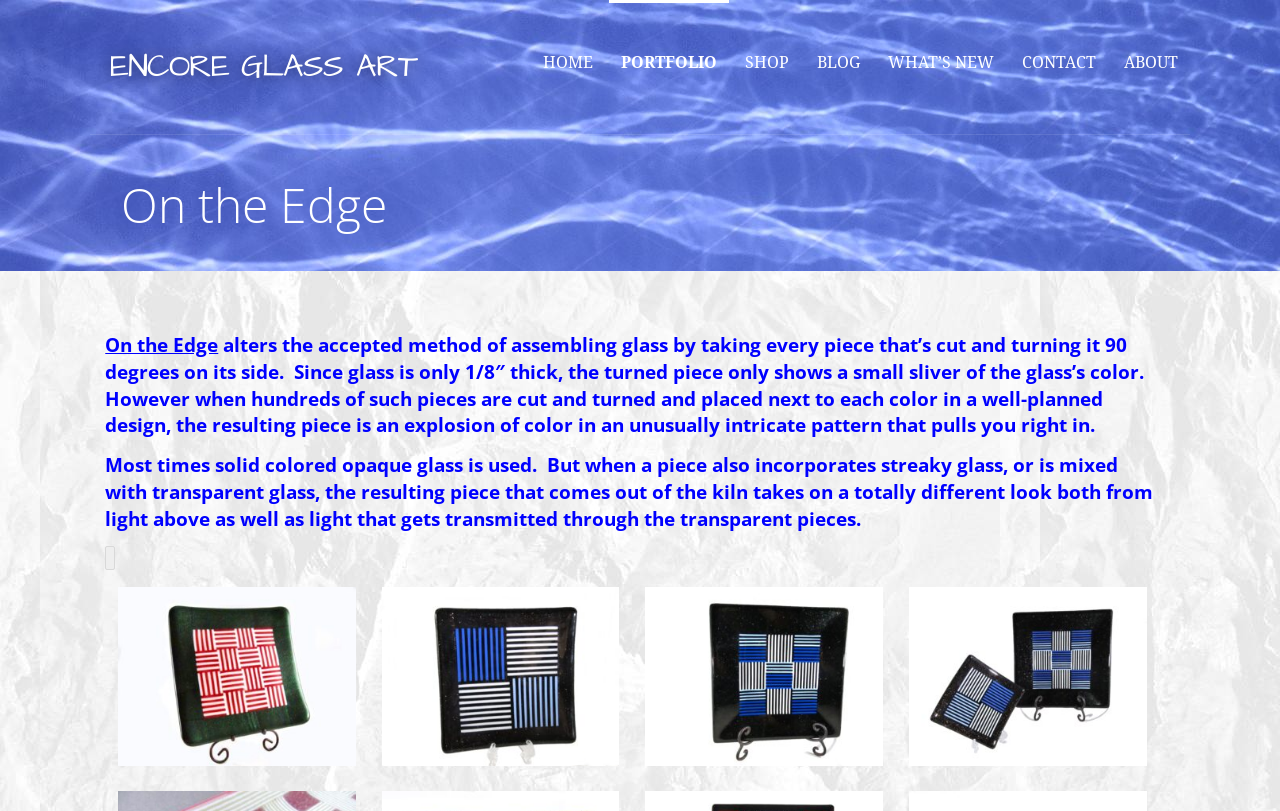Predict the bounding box for the UI component with the following description: "title="Edge of NIght Platter"".

[0.504, 0.724, 0.69, 0.944]